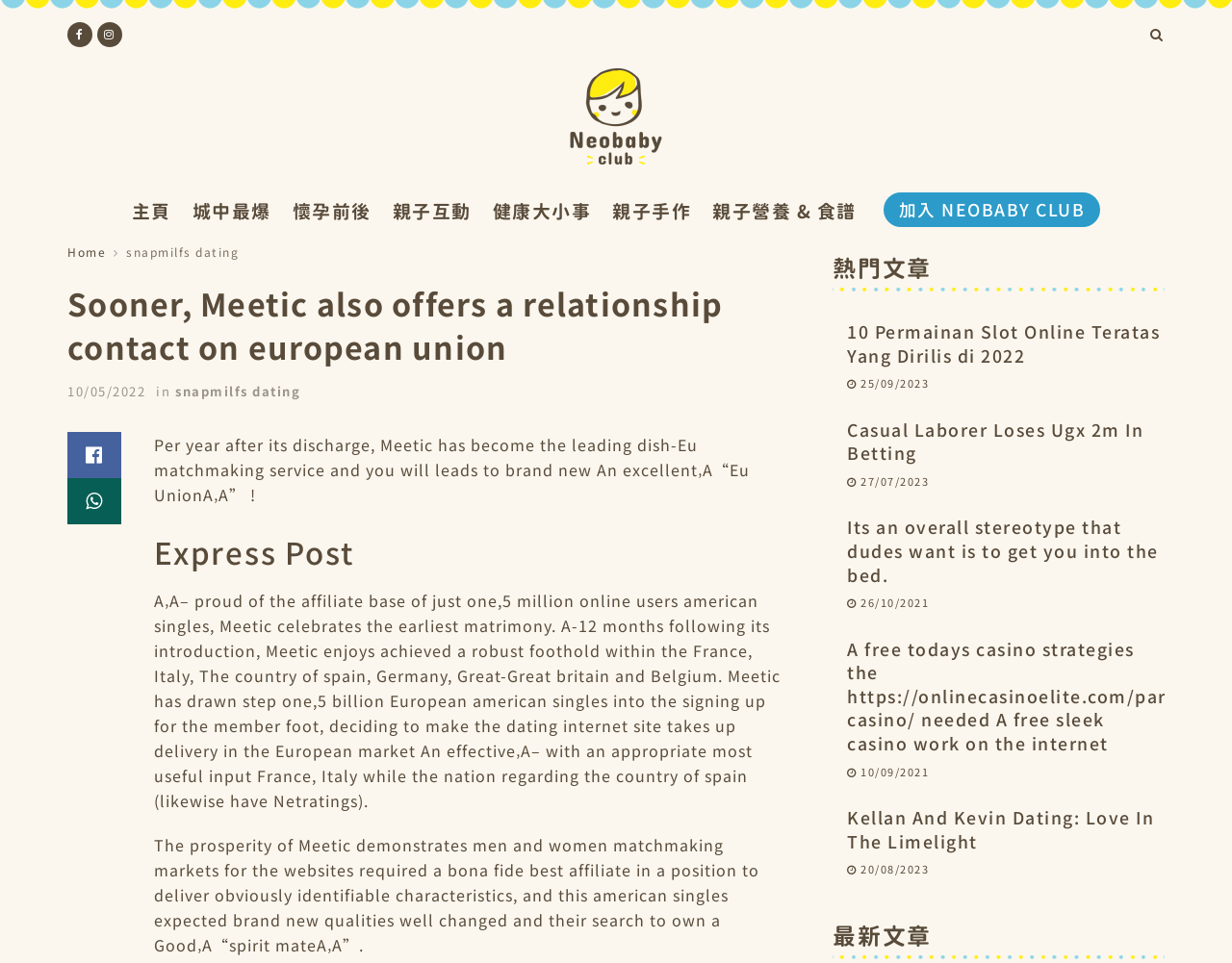Determine the bounding box coordinates of the clickable element to achieve the following action: 'Click the '熱門文章' heading'. Provide the coordinates as four float values between 0 and 1, formatted as [left, top, right, bottom].

[0.676, 0.261, 0.756, 0.297]